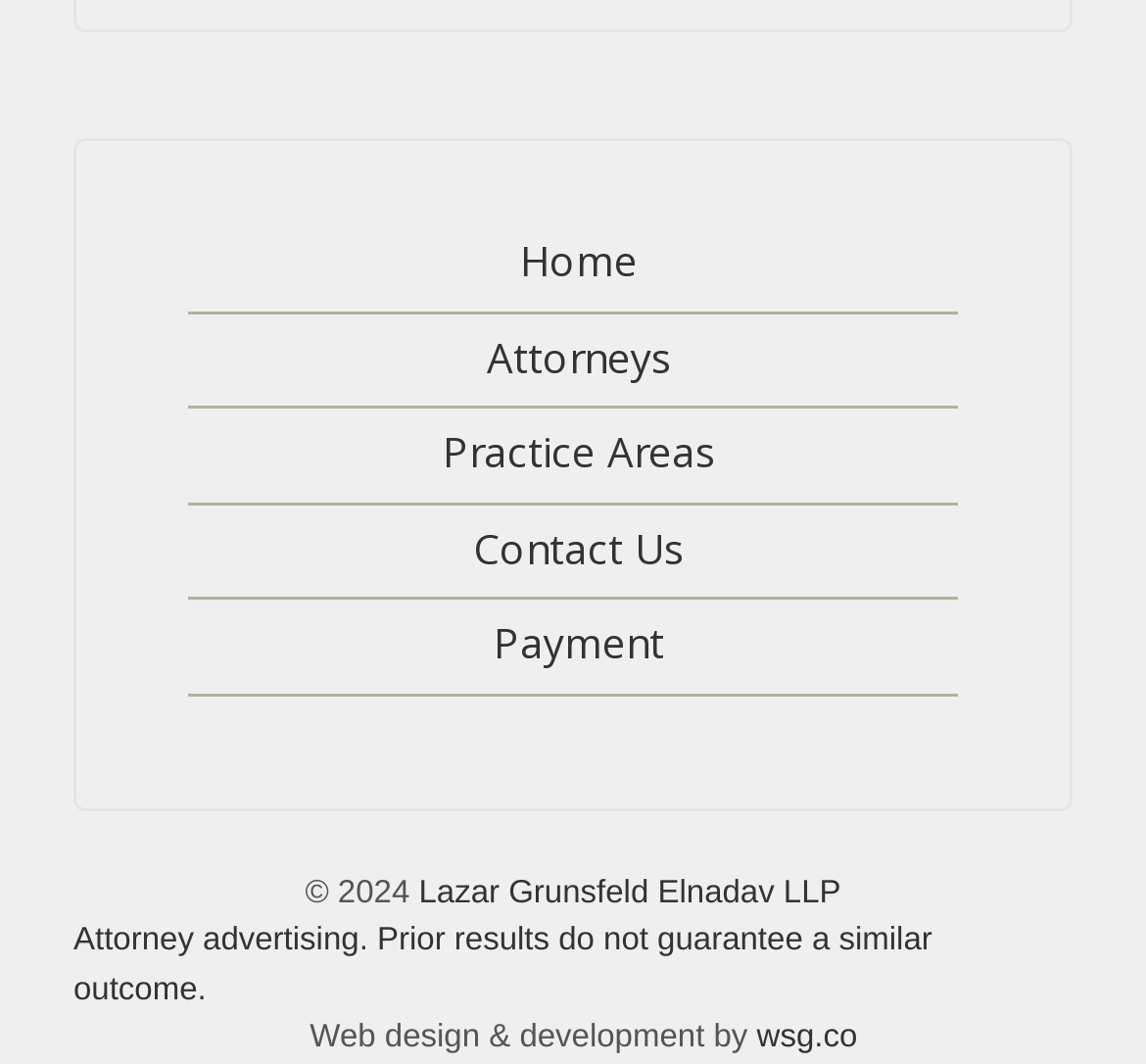What is the year of the copyright?
Give a detailed explanation using the information visible in the image.

I looked for the copyright information at the bottom of the webpage and found the text '© 2024'. This indicates that the copyright year is 2024.